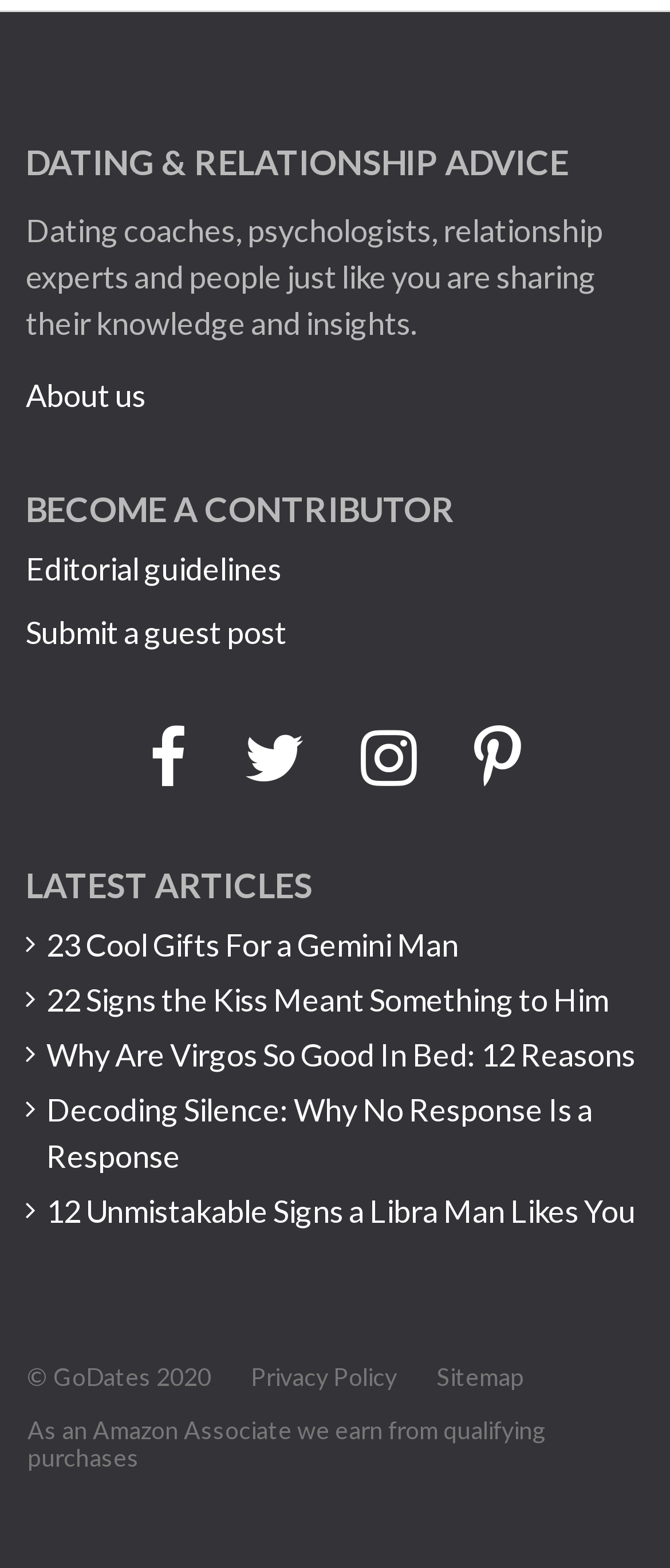Identify the bounding box for the UI element that is described as follows: "© GoDates 2020".

[0.041, 0.869, 0.367, 0.888]